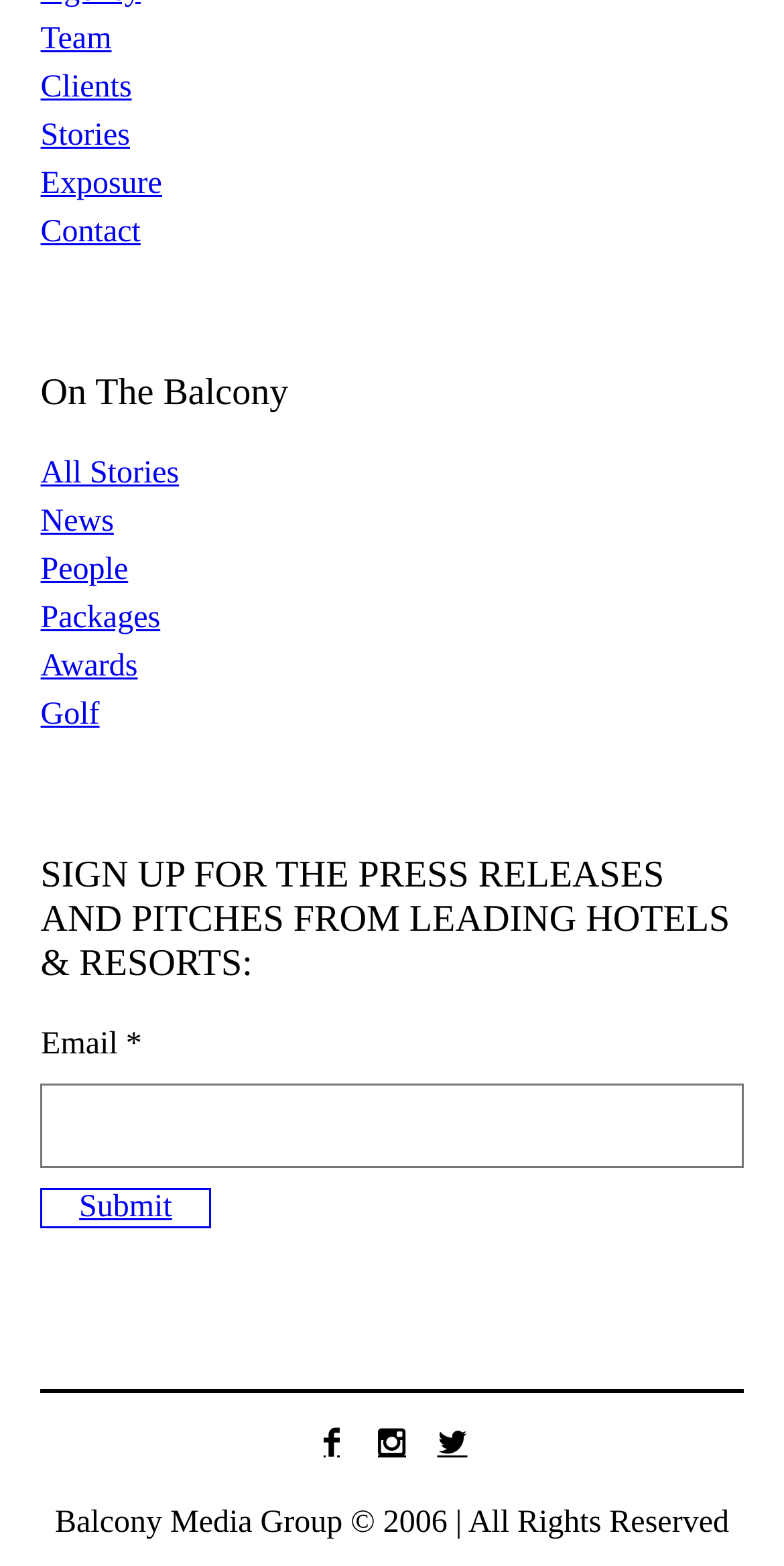Reply to the question with a brief word or phrase: How many links are in the top navigation menu?

5